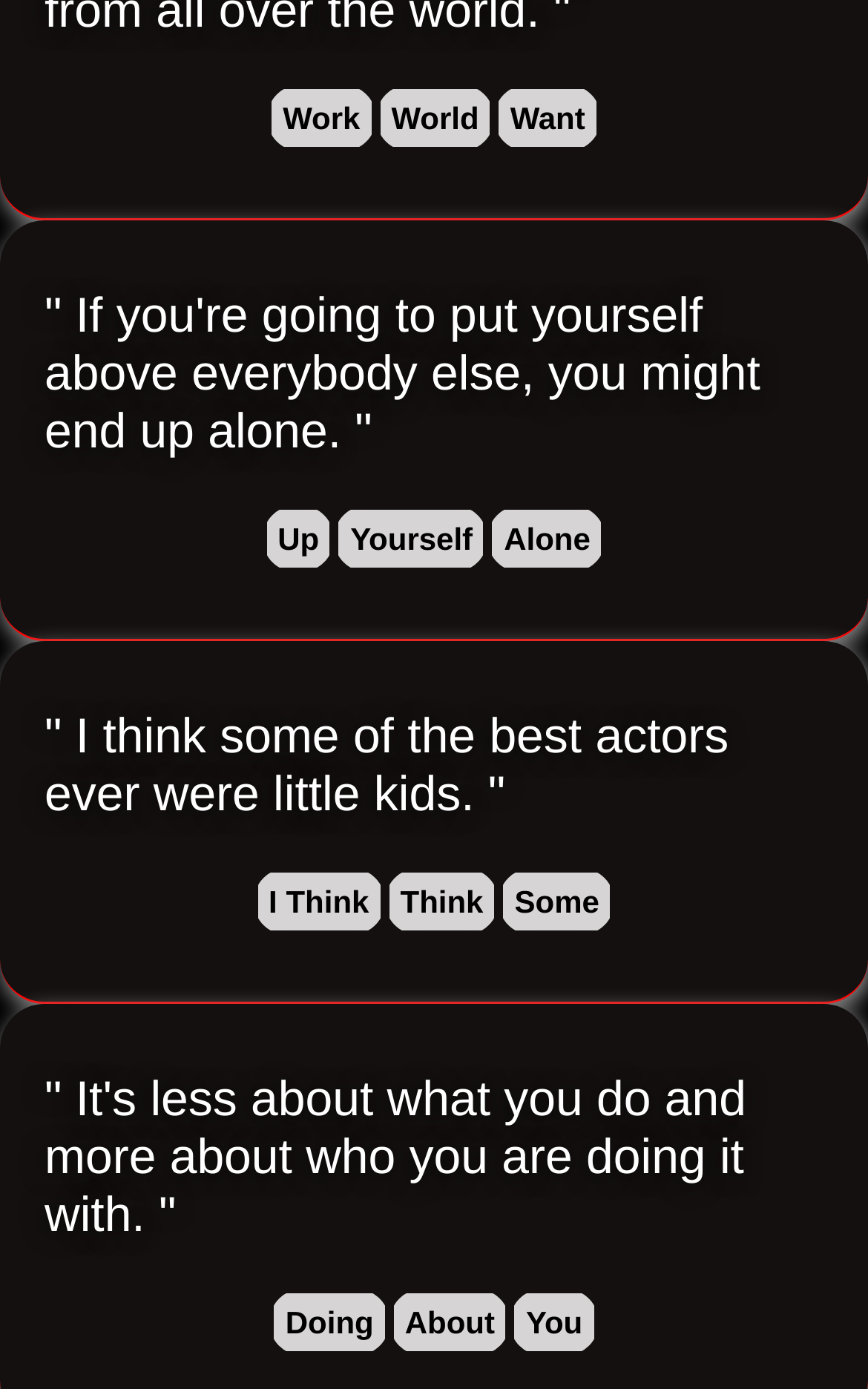Specify the bounding box coordinates for the region that must be clicked to perform the given instruction: "Read the quote 'If you're going to put yourself above everybody else, you might end up alone.'".

[0.051, 0.207, 0.949, 0.332]